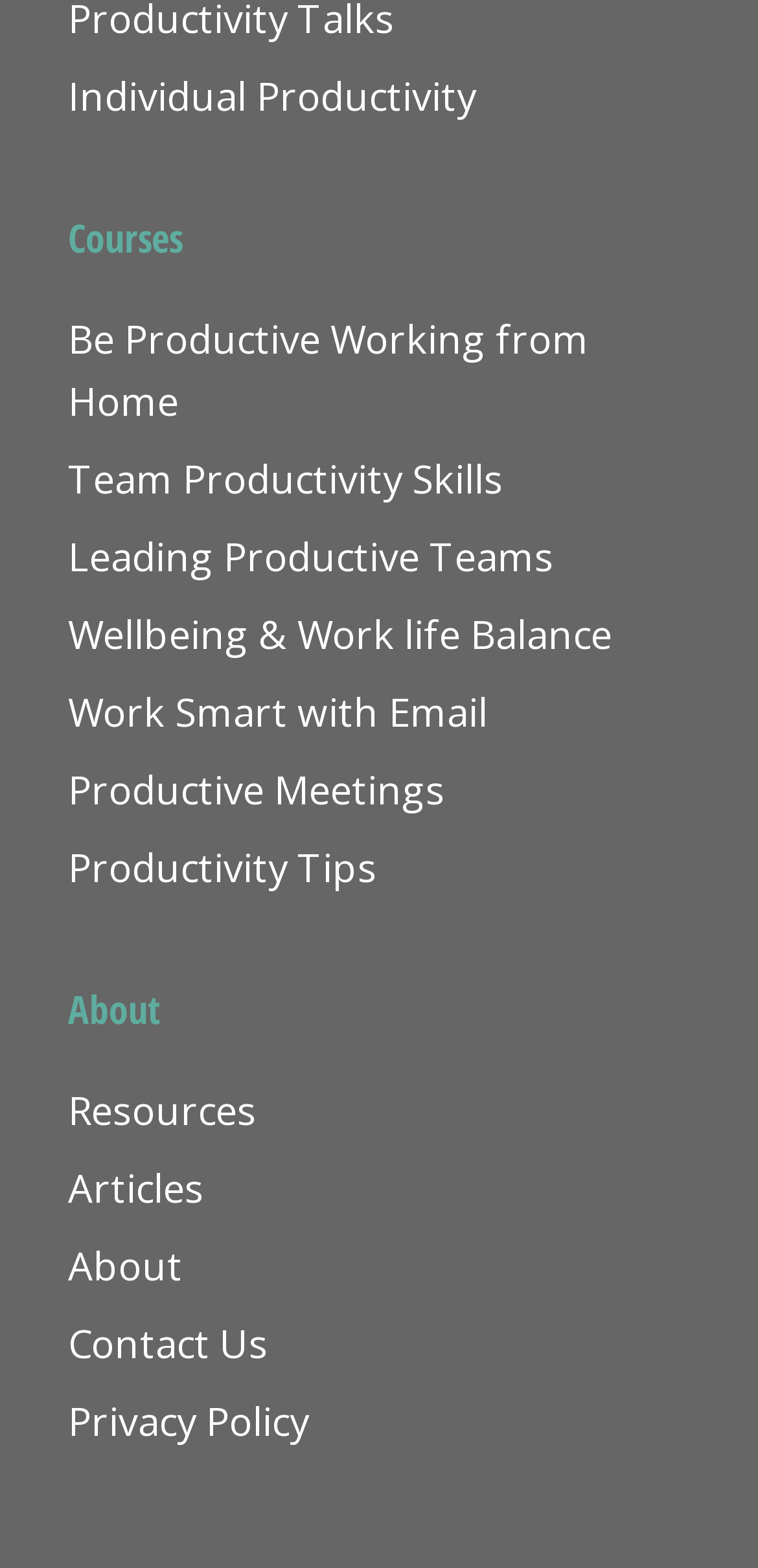Answer this question using a single word or a brief phrase:
How many headings are on the webpage?

2